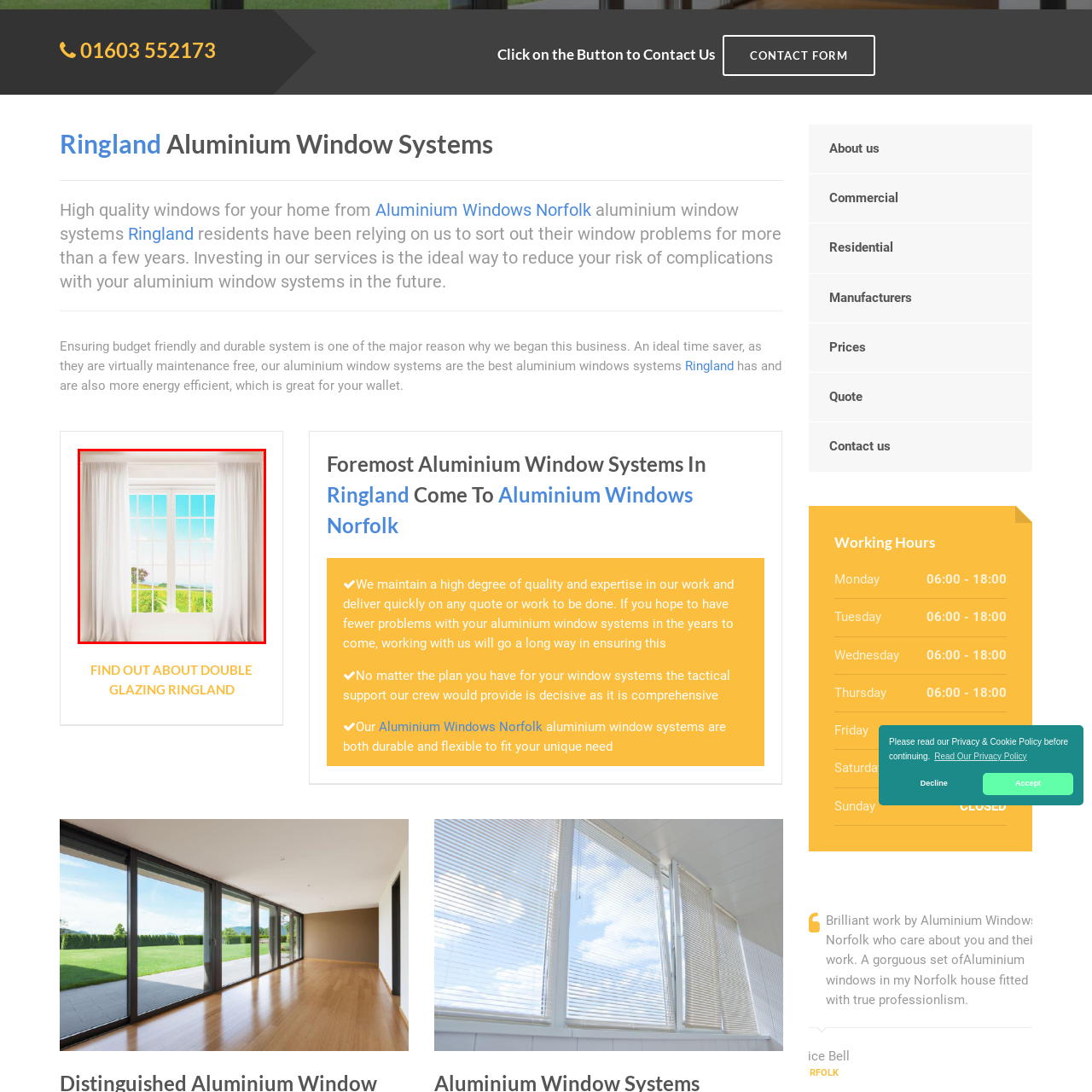What is the purpose of the curtains?
Pay attention to the segment of the image within the red bounding box and offer a detailed answer to the question.

According to the caption, the curtains add a touch of softness and warmth to the modern design of the window, while also allowing a glimpse of the tranquil outdoors, thereby enhancing the overall aesthetic appeal of the scene.